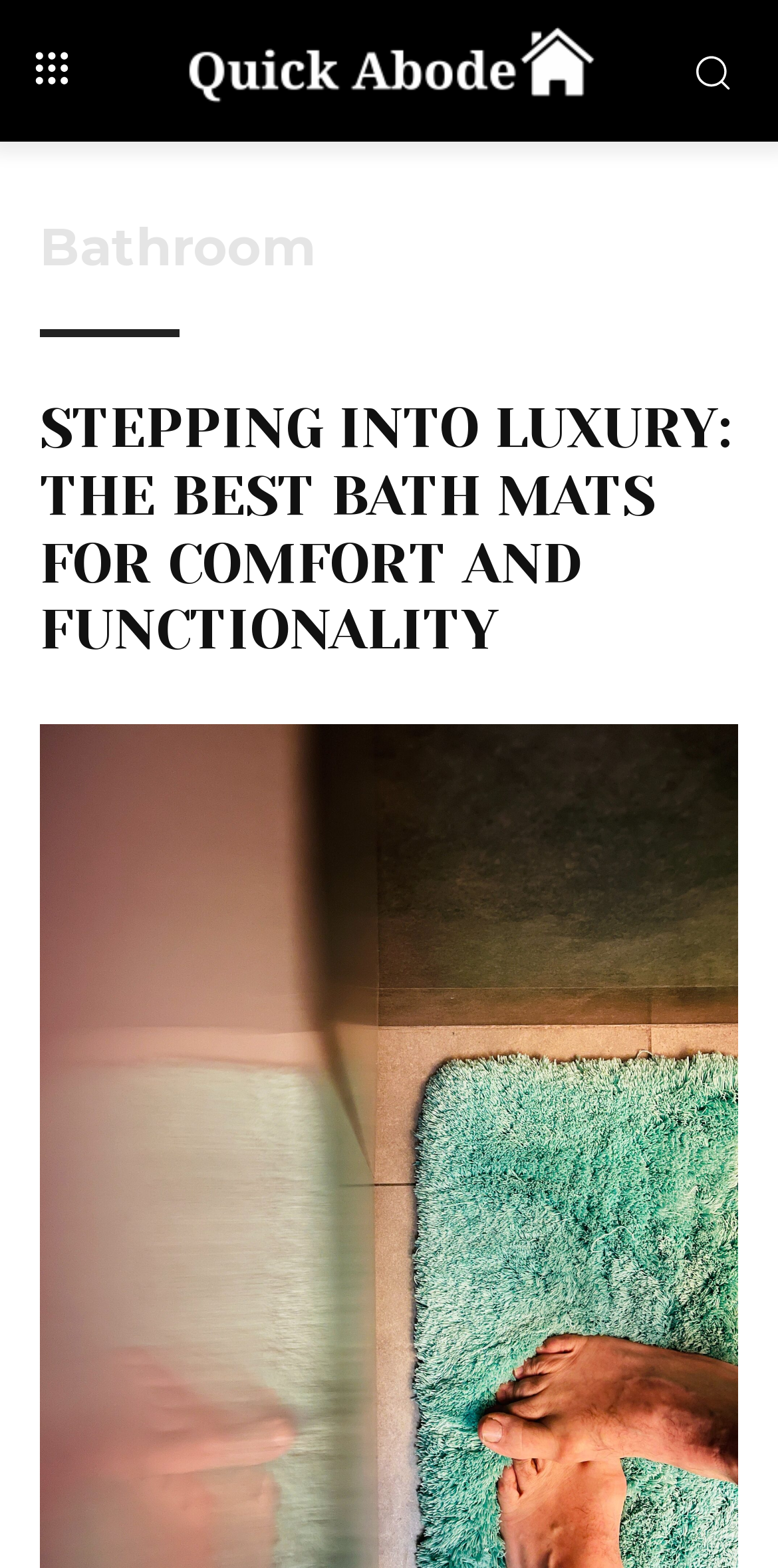Identify the webpage's primary heading and generate its text.

STEPPING INTO LUXURY: THE BEST BATH MATS FOR COMFORT AND FUNCTIONALITY